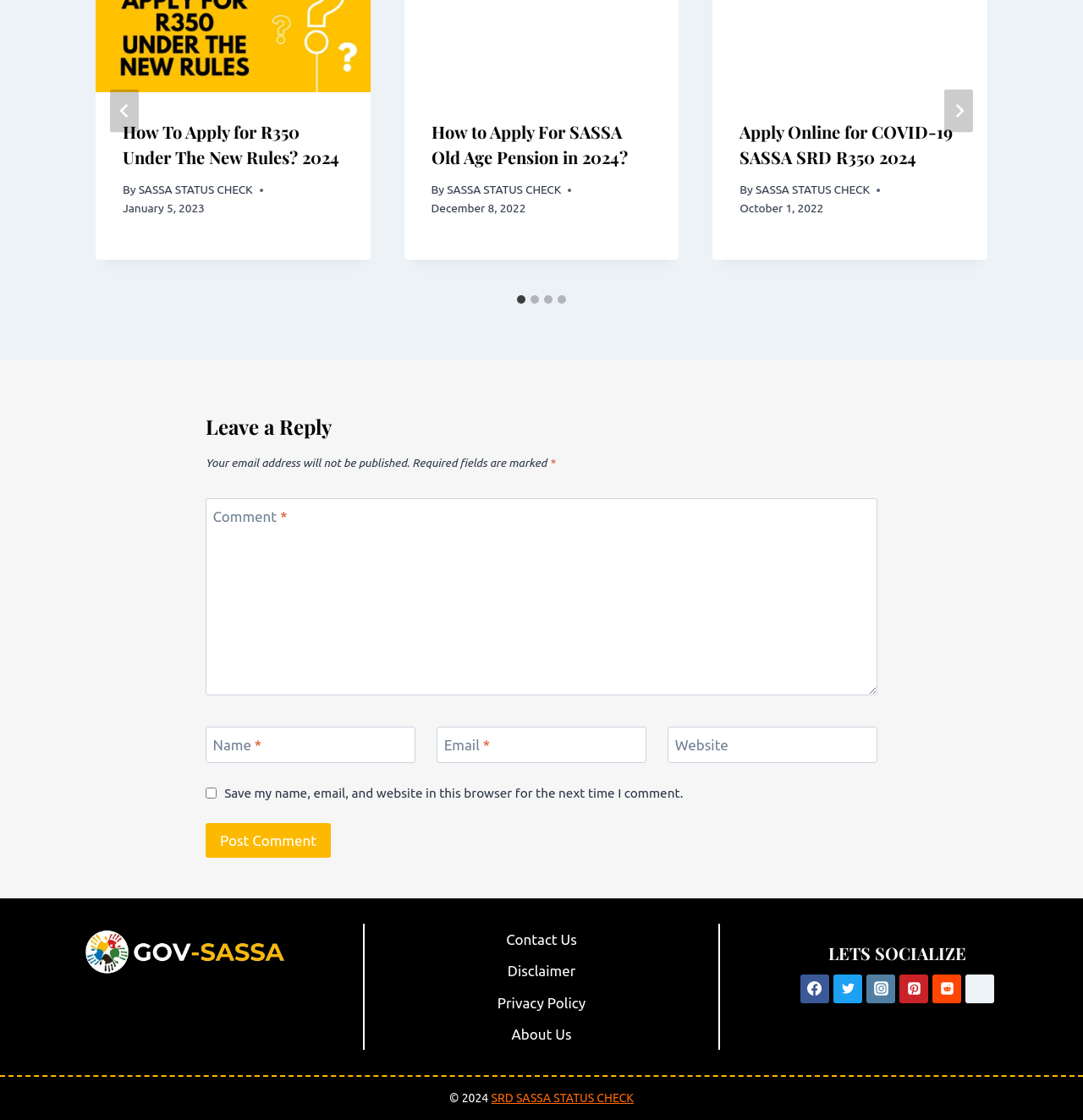What is the name of the organization mentioned in the footer image?
Utilize the image to construct a detailed and well-explained answer.

The footer section has an image with the text 'GOV-SASSA' which indicates the name of the organization.